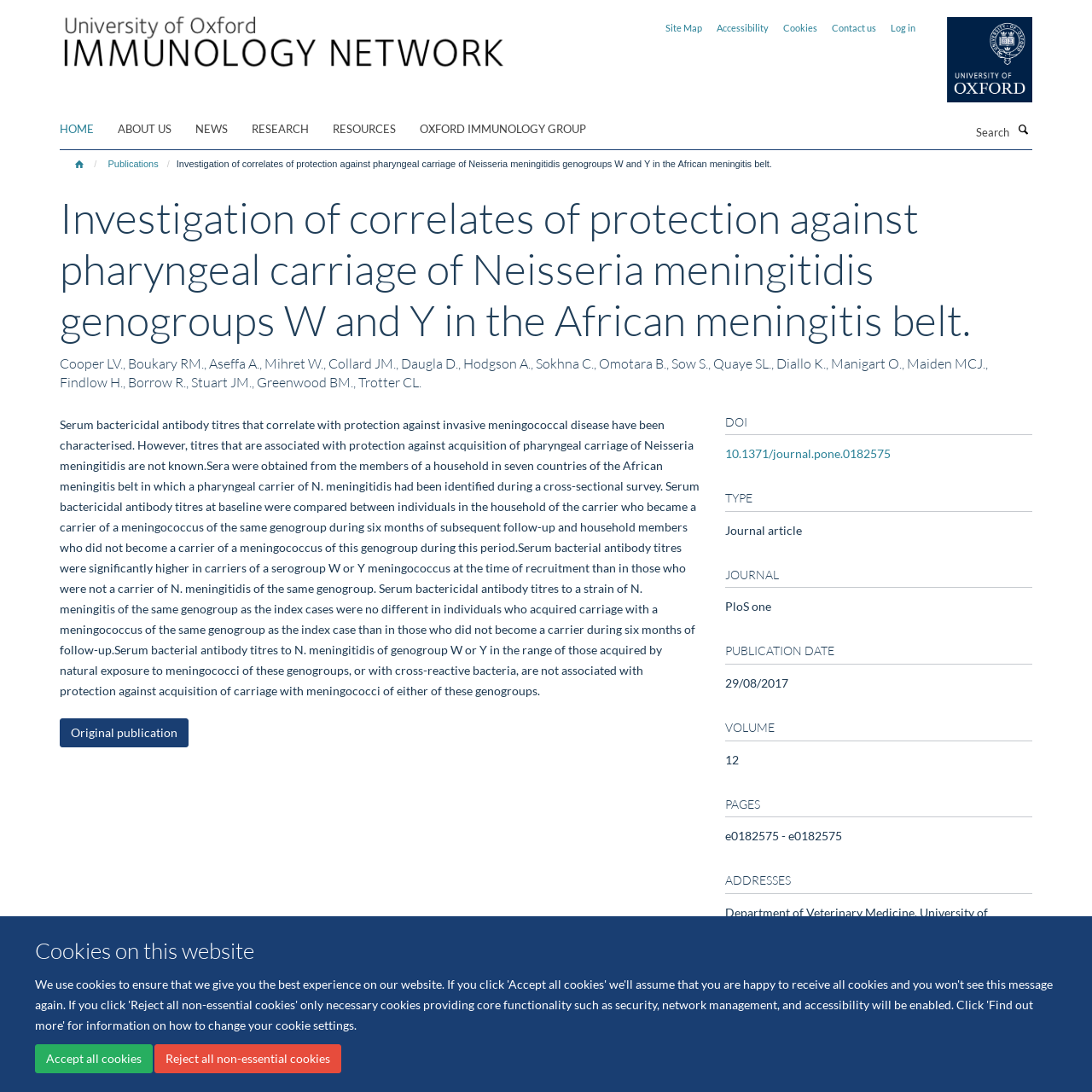Use a single word or phrase to answer this question: 
What is the date of the publication?

29/08/2017